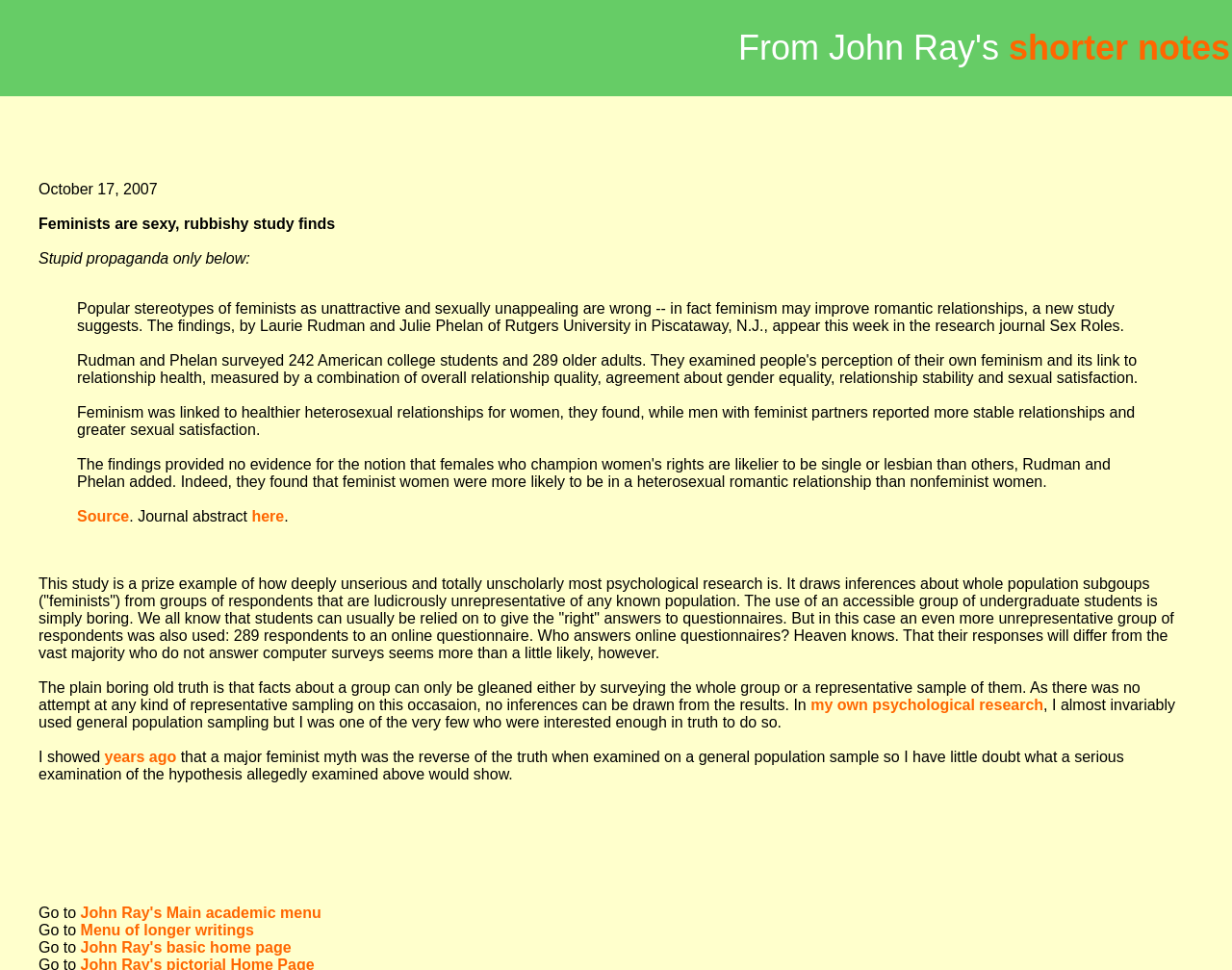Please answer the following question using a single word or phrase: 
What is the topic of the article?

Feminists and relationships